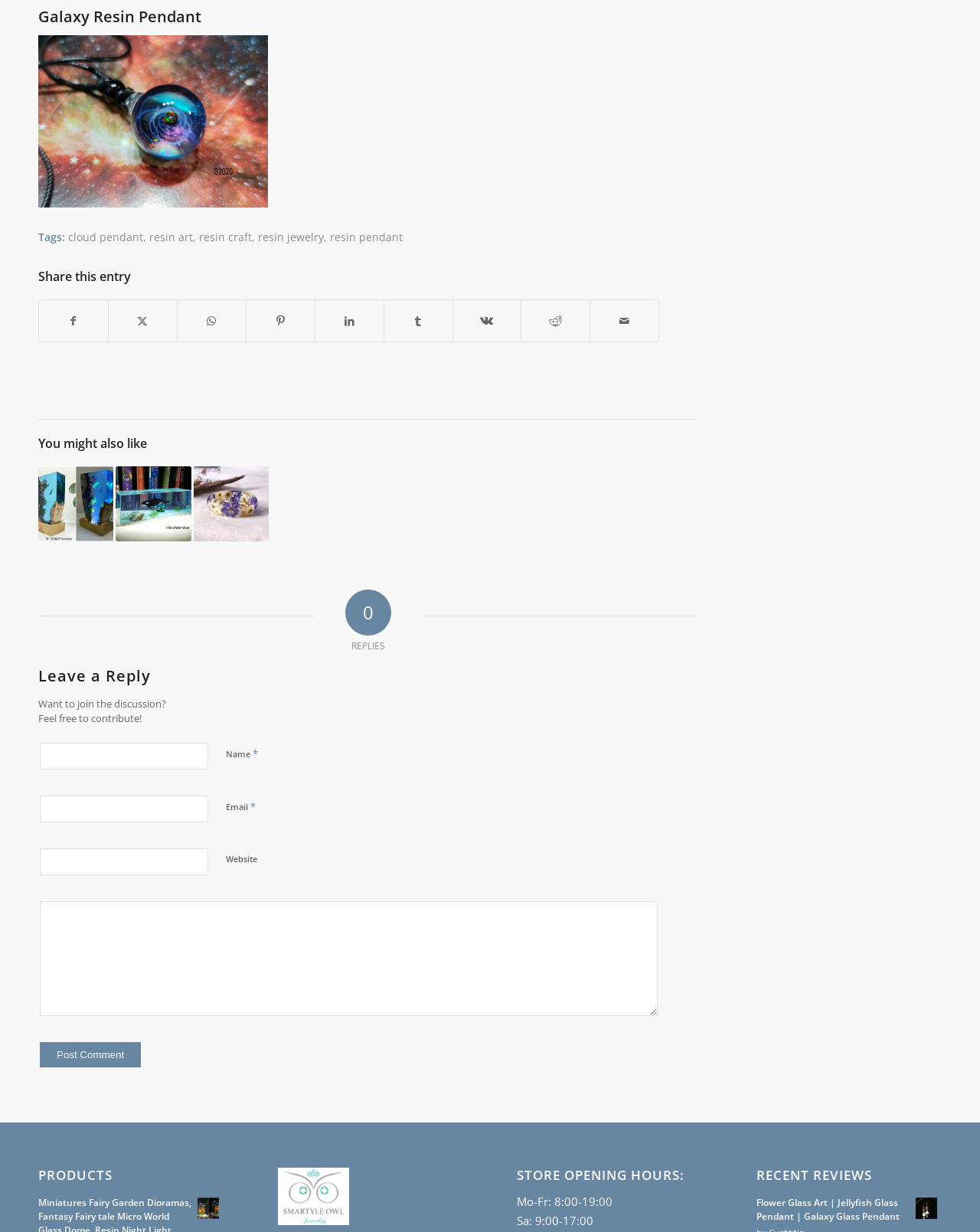Analyze the image and provide a detailed answer to the question: What are the social media platforms available for sharing?

The social media platforms available for sharing are obtained from the links 'Share on Facebook', 'Share on X', 'Share on WhatsApp', 'Share on Pinterest', 'Share on LinkedIn', 'Share on Tumblr', 'Share on Vk', 'Share on Reddit', and 'Share by Mail' in the section 'Share this entry'.